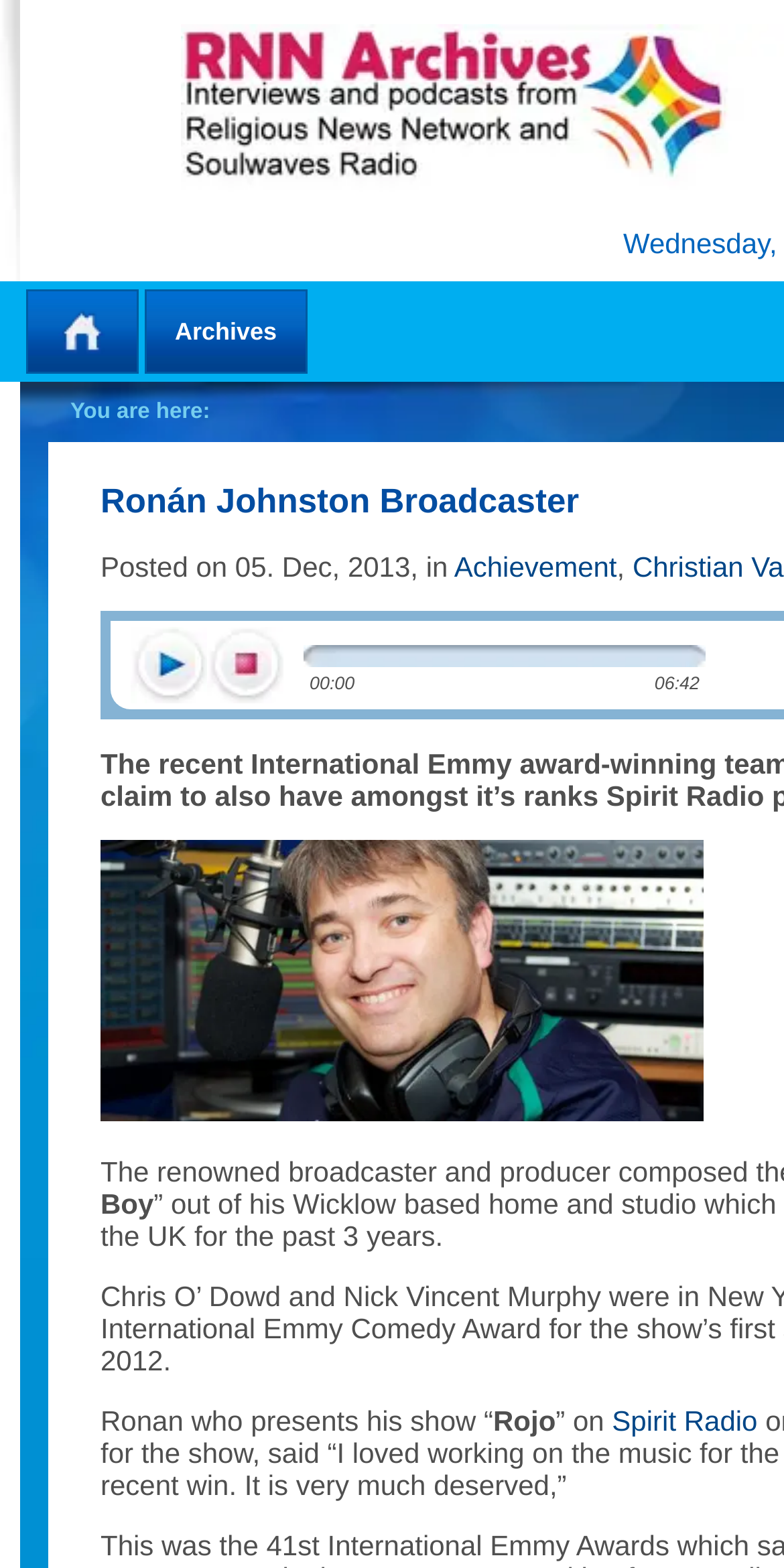What is the date of the post?
Please use the image to deliver a detailed and complete answer.

The date of the post can be found in the StaticText 'Posted on 05. Dec, 2013, in', which suggests that the post was made on December 5, 2013.